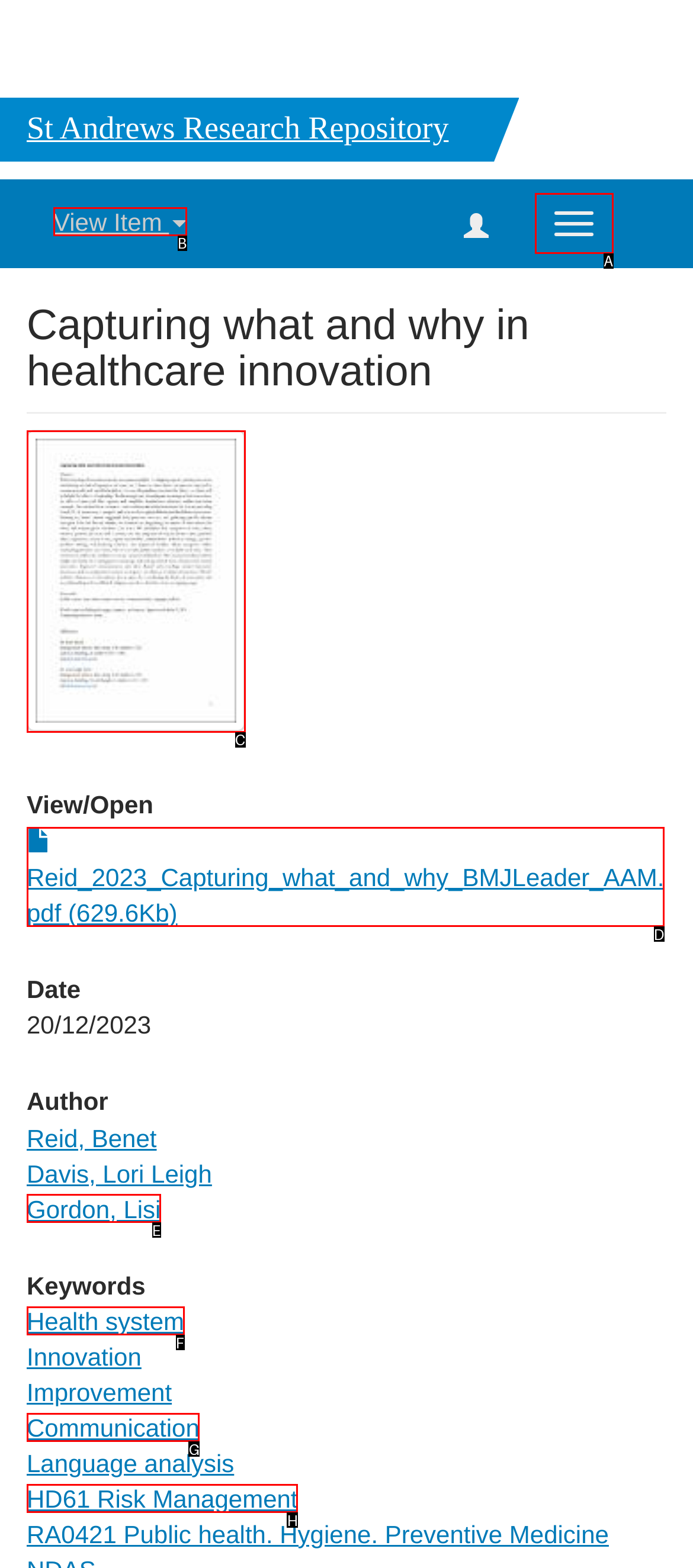Based on the provided element description: October 7, 2023November 21, 2023, identify the best matching HTML element. Respond with the corresponding letter from the options shown.

None